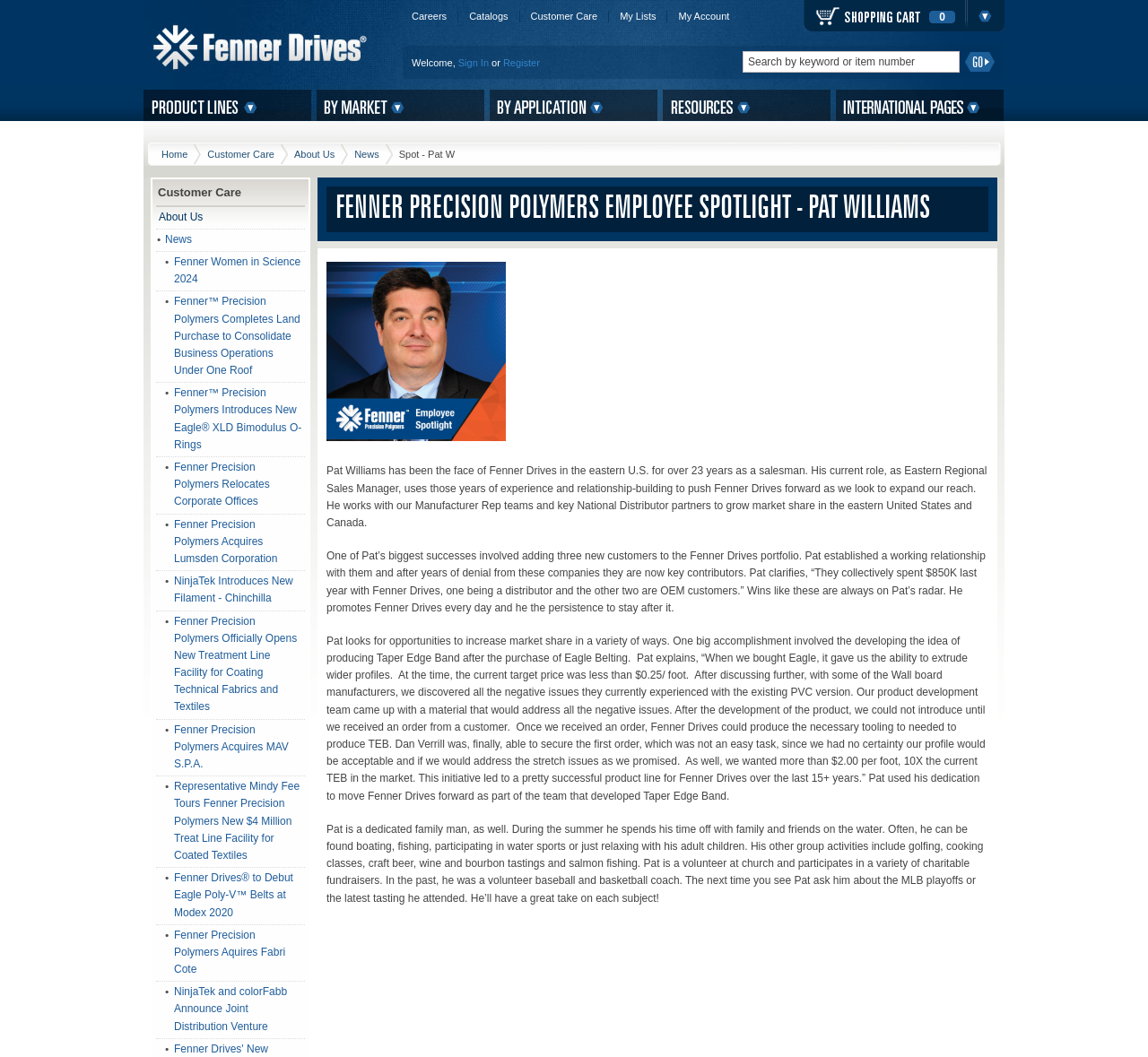What is Pat Williams' current role?
Give a single word or phrase as your answer by examining the image.

Eastern Regional Sales Manager